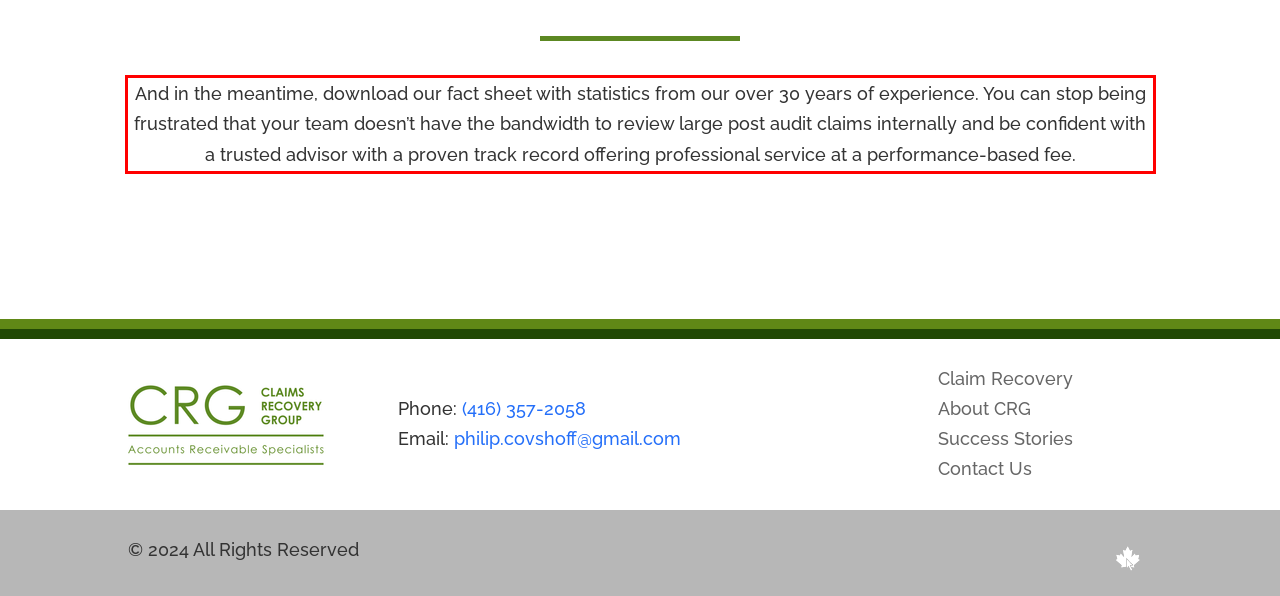Please perform OCR on the UI element surrounded by the red bounding box in the given webpage screenshot and extract its text content.

And in the meantime, download our fact sheet with statistics from our over 30 years of experience. You can stop being frustrated that your team doesn’t have the bandwidth to review large post audit claims internally and be confident with a trusted advisor with a proven track record offering professional service at a performance-based fee.